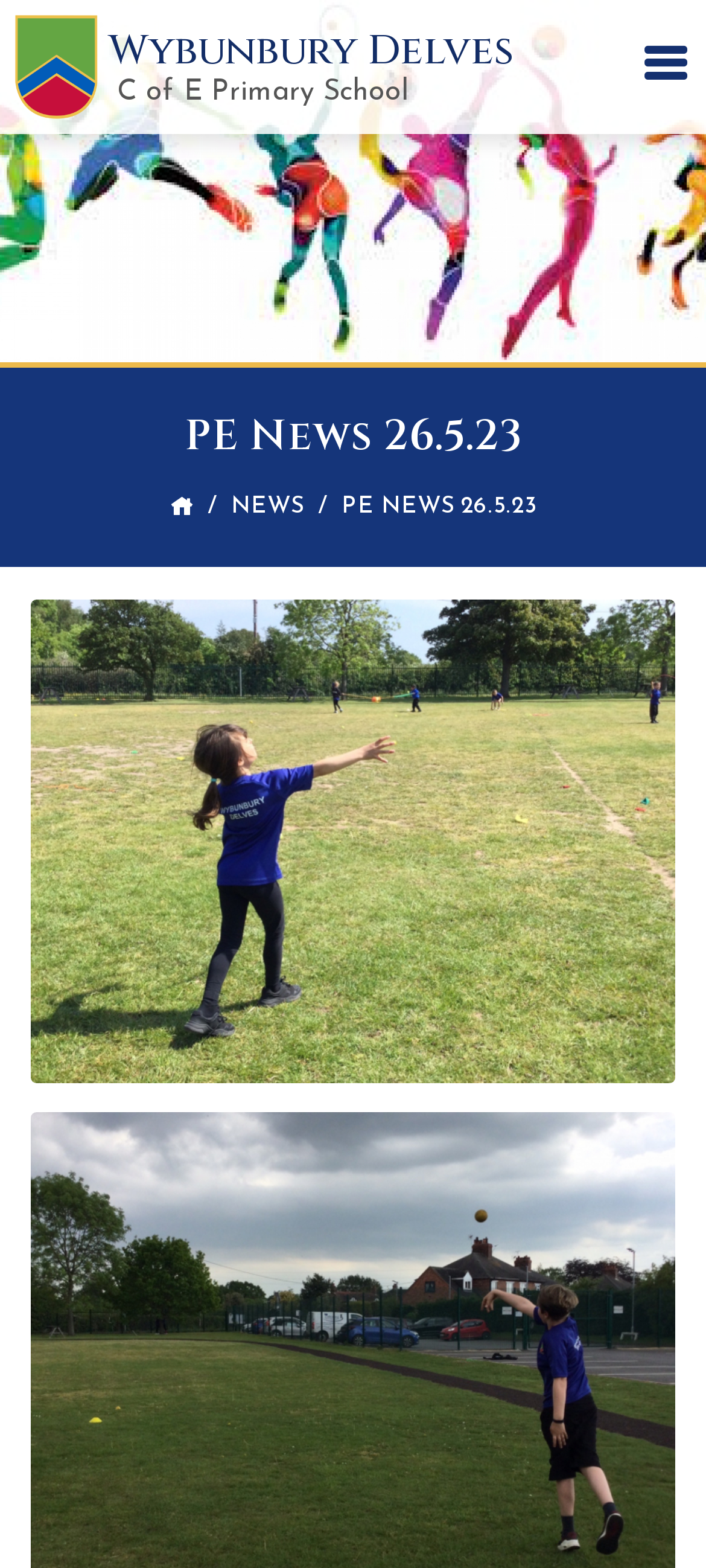How many links are in the main menu?
Answer the question with a detailed explanation, including all necessary information.

I counted the number of link elements under the 'main menu' navigation element, which are 'Home', 'NEWS', and another link separated by '/' characters, totaling 3 links.